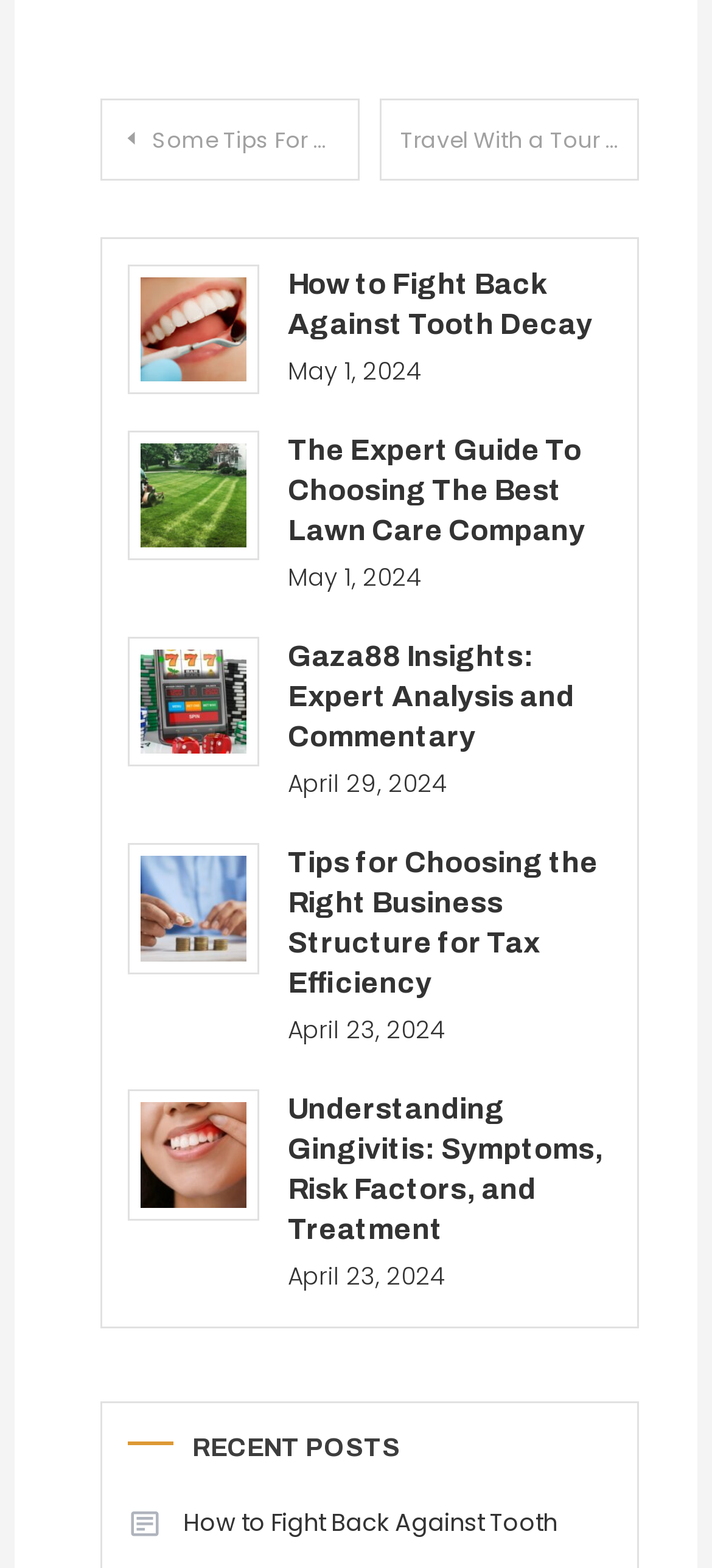Identify the bounding box coordinates for the element you need to click to achieve the following task: "View 'The Expert Guide To Choosing The Best Lawn Care Company'". Provide the bounding box coordinates as four float numbers between 0 and 1, in the form [left, top, right, bottom].

[0.18, 0.275, 0.363, 0.358]